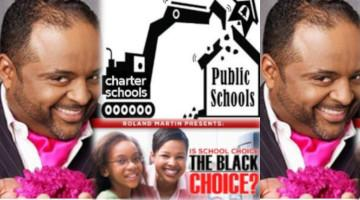Illustrate the image with a detailed caption.

The image features a vibrant graphic that juxtaposes contrasting educational themes. Prominently displayed is a construction vehicle symbolizing the controversial transition from traditional public schools to charter schools, with the text "charter schools" alongside "Public Schools" indicating a stark division in educational paradigms. In the foreground, a charismatic man with a bright smile is shown, possibly a host or commentator, holding a bouquet, suggesting a celebratory tone. The banner at the bottom reads "IS SCHOOL CHOICE THE BLACK CHOICE?" hinting at a significant discussion surrounding education choices within the Black community. This image serves to provoke thought about the implications of school choice, especially in minority contexts, as it draws attention to an ongoing debate over educational equity and access.